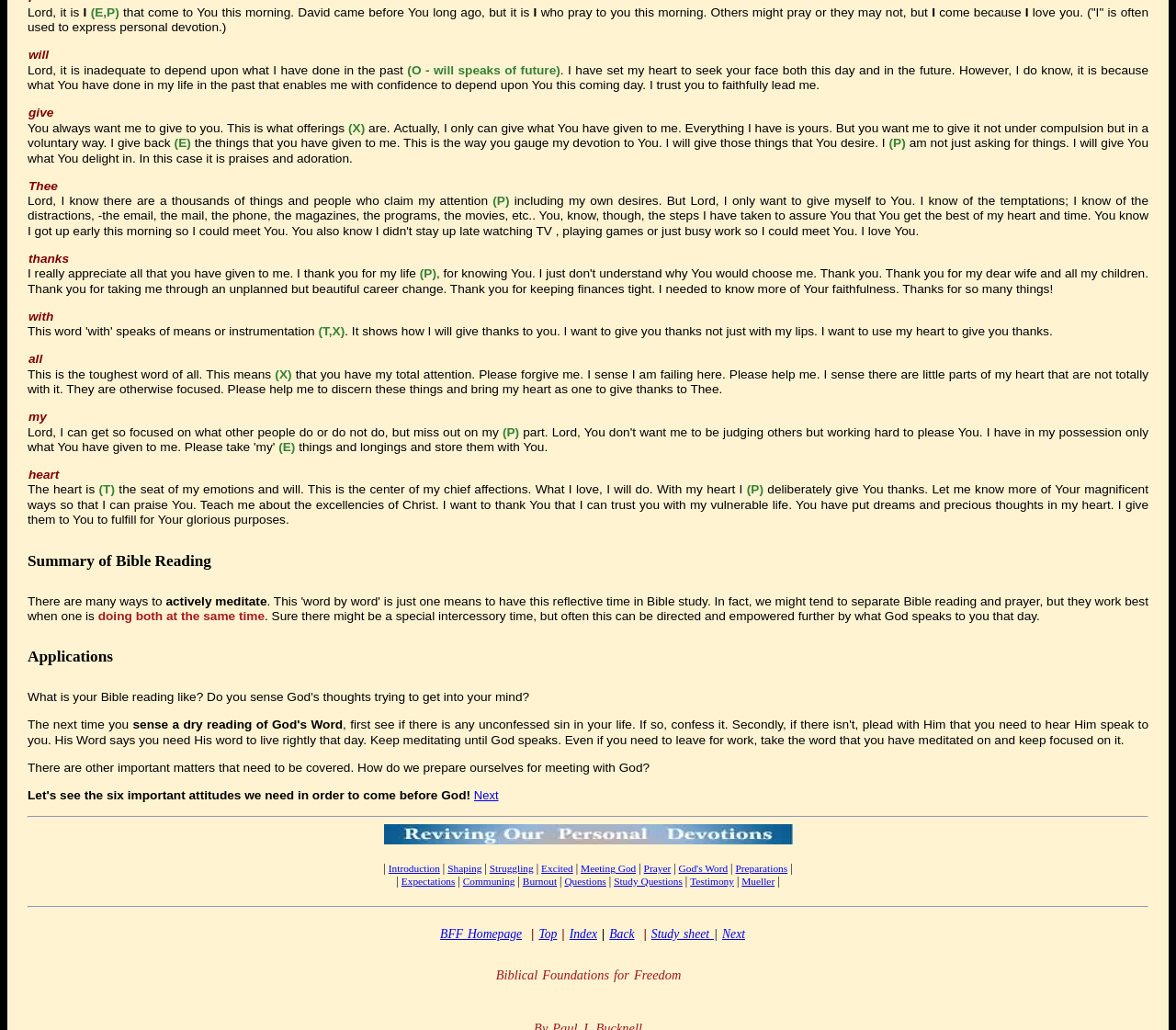Based on the element description Meeting God, identify the bounding box coordinates for the UI element. The coordinates should be in the format (top-left x, top-left y, bottom-right x, bottom-right y) and within the 0 to 1 range.

[0.494, 0.838, 0.541, 0.848]